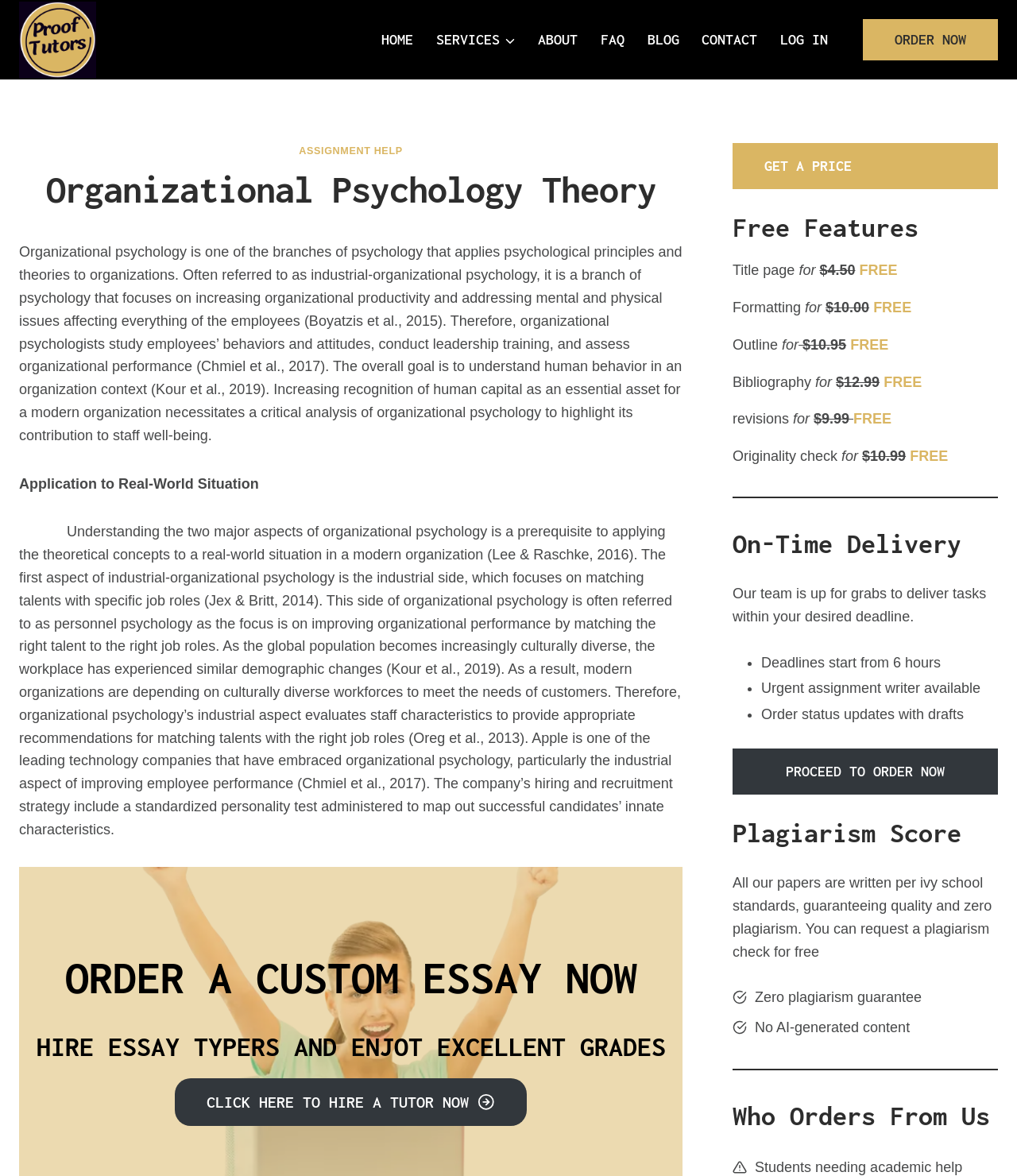Please find and report the bounding box coordinates of the element to click in order to perform the following action: "Click on the ORDER NOW button". The coordinates should be expressed as four float numbers between 0 and 1, in the format [left, top, right, bottom].

[0.848, 0.016, 0.981, 0.051]